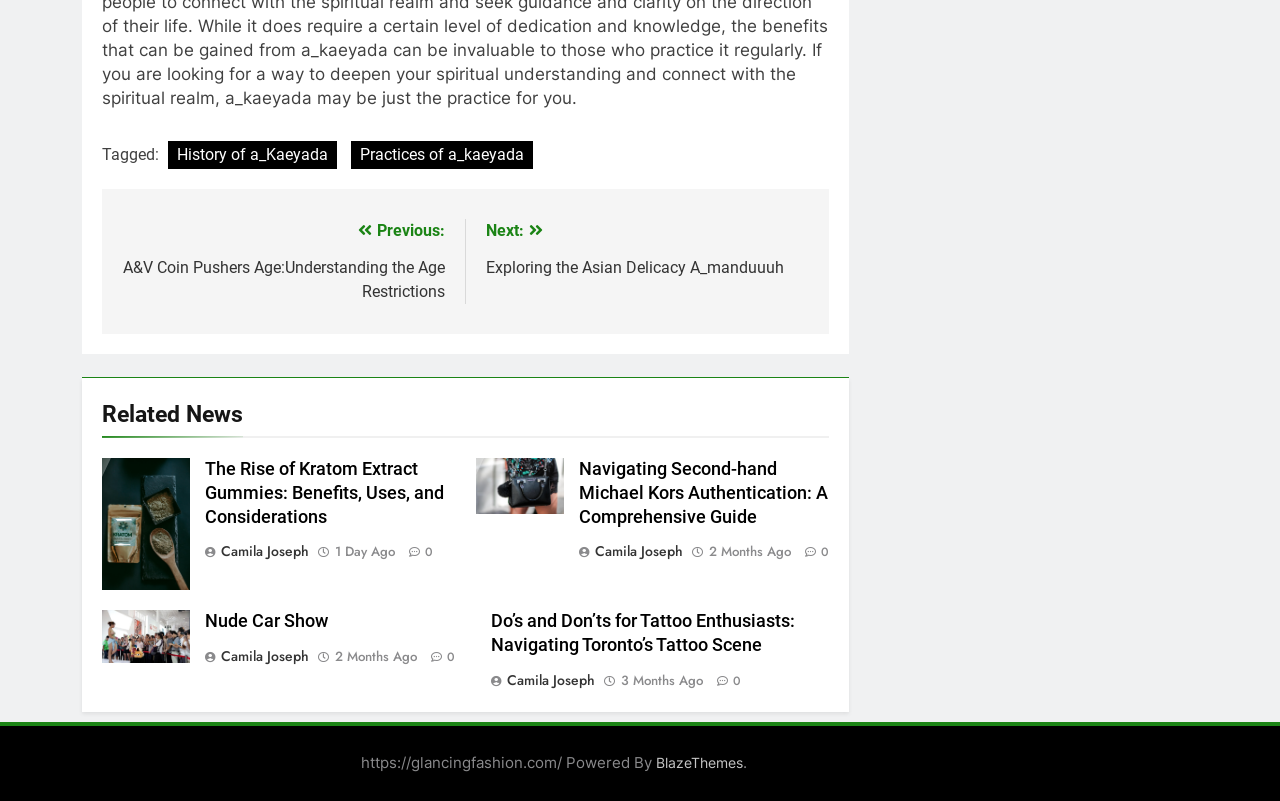What is the topic of the first article?
Answer briefly with a single word or phrase based on the image.

Kratom